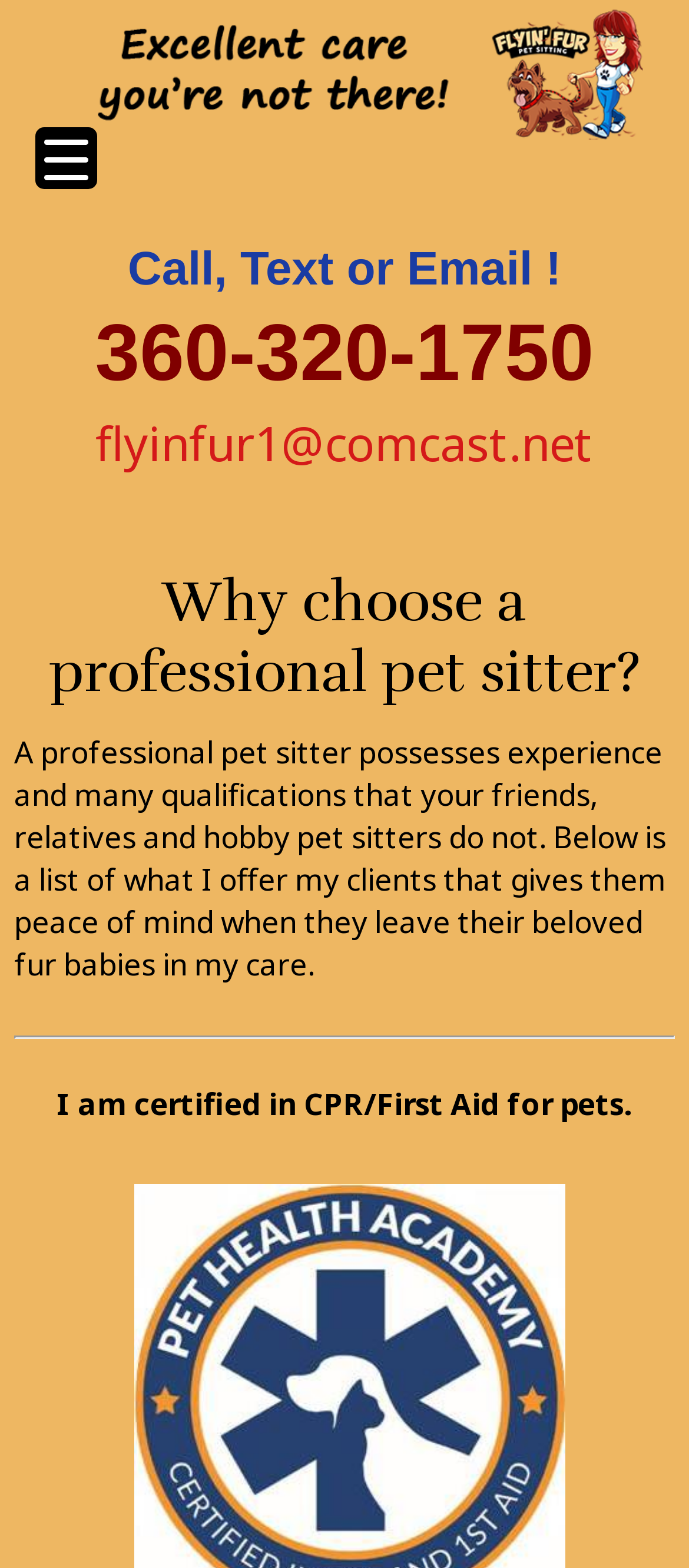What is the email address to contact?
Please provide a full and detailed response to the question.

I found the email address by looking at the static text element with the text 'flyinfur1@comcast.net' which is located below the phone number.